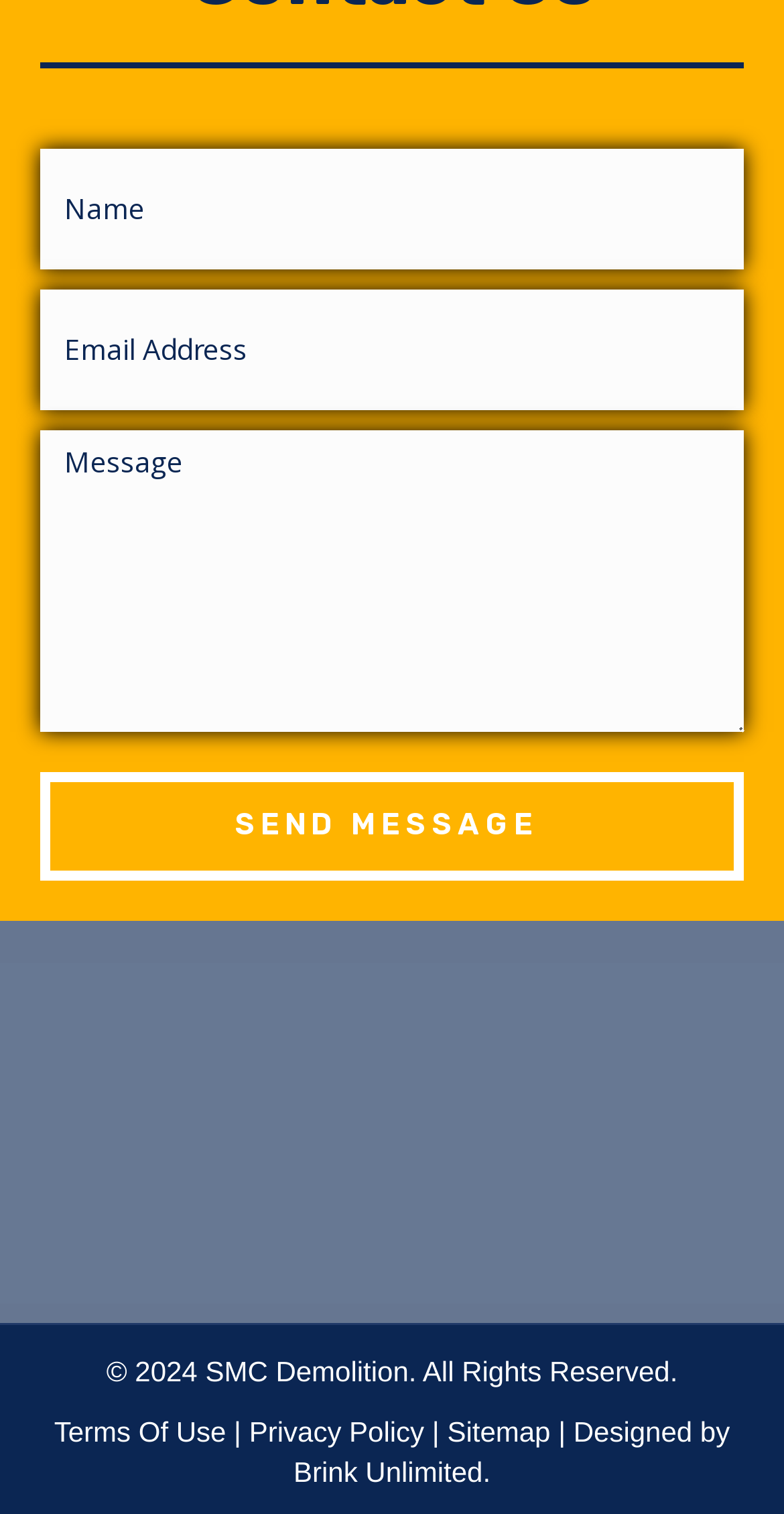Find the bounding box coordinates of the element to click in order to complete the given instruction: "Write for us."

None